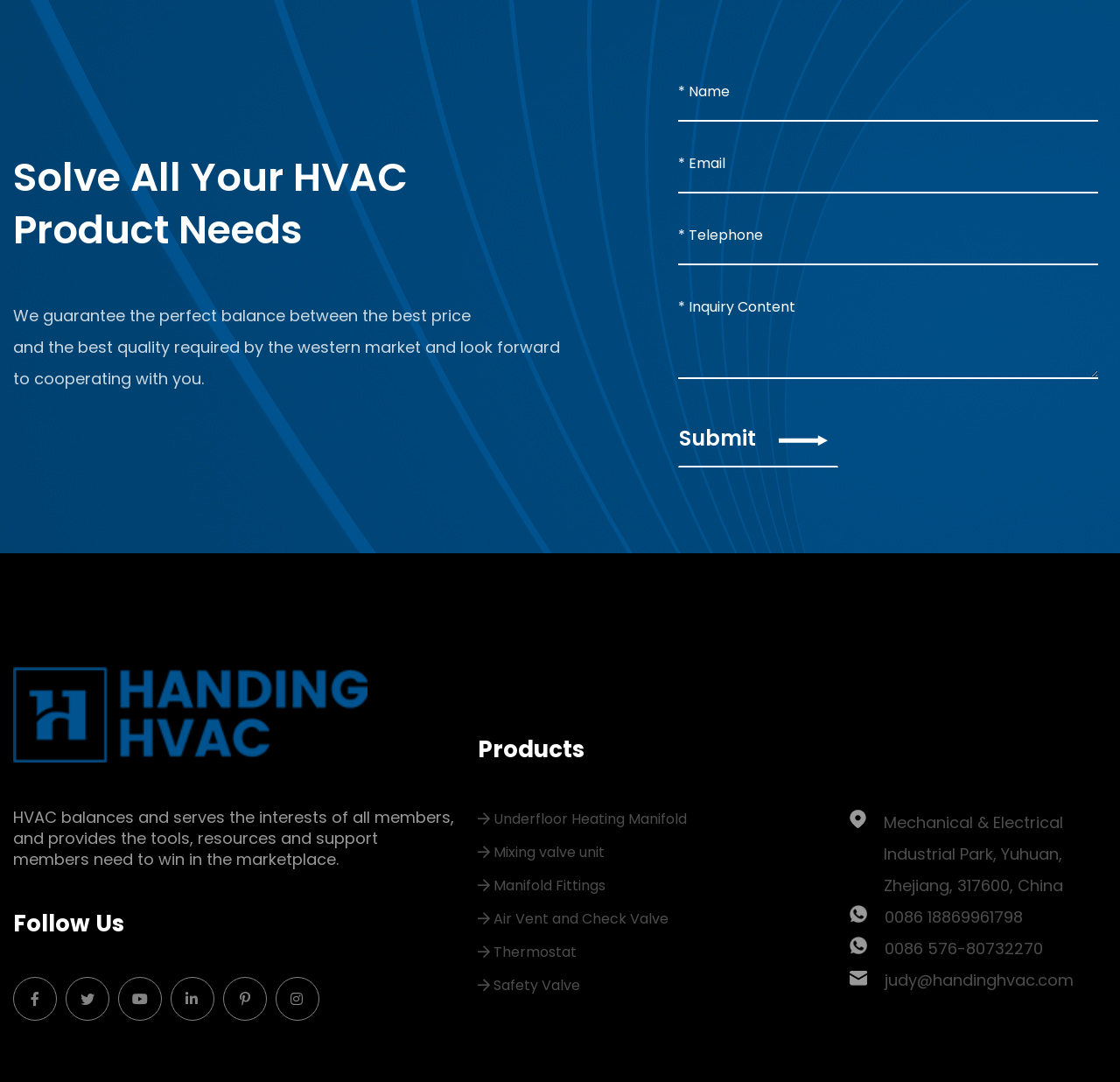Given the element description aria-label="youtube", identify the bounding box coordinates for the UI element on the webpage screenshot. The format should be (top-left x, top-left y, bottom-right x, bottom-right y), with values between 0 and 1.

[0.105, 0.903, 0.145, 0.943]